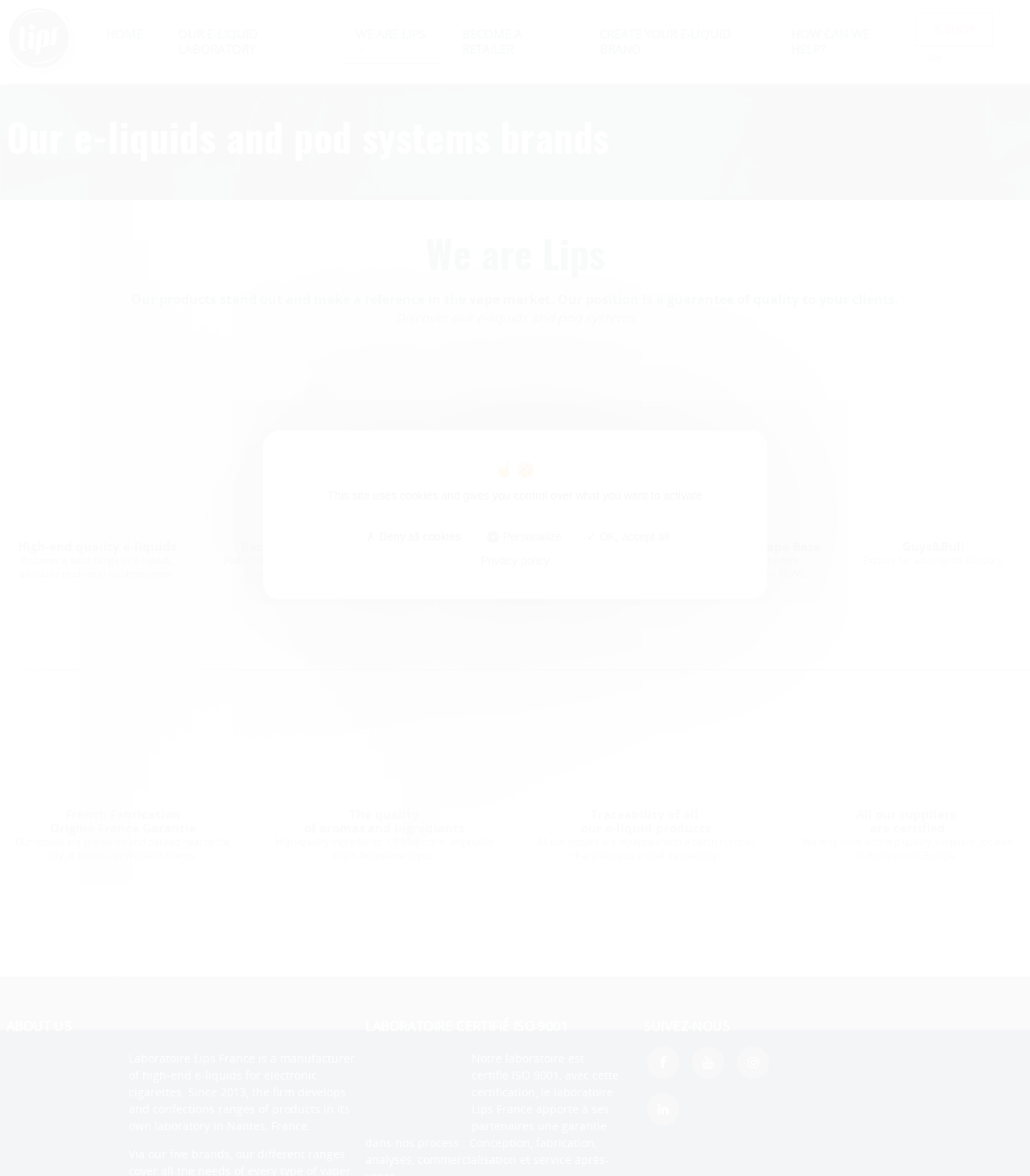Using the element description: "parent_node: High-end quality e-liquids", determine the bounding box coordinates for the specified UI element. The coordinates should be four float numbers between 0 and 1, [left, top, right, bottom].

[0.016, 0.311, 0.172, 0.448]